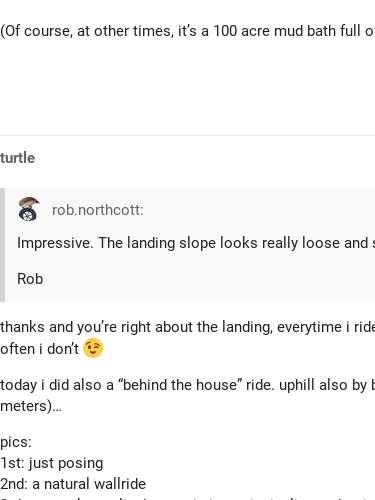What is the color of the turtle's shell?
Using the visual information, reply with a single word or short phrase.

Vibrant